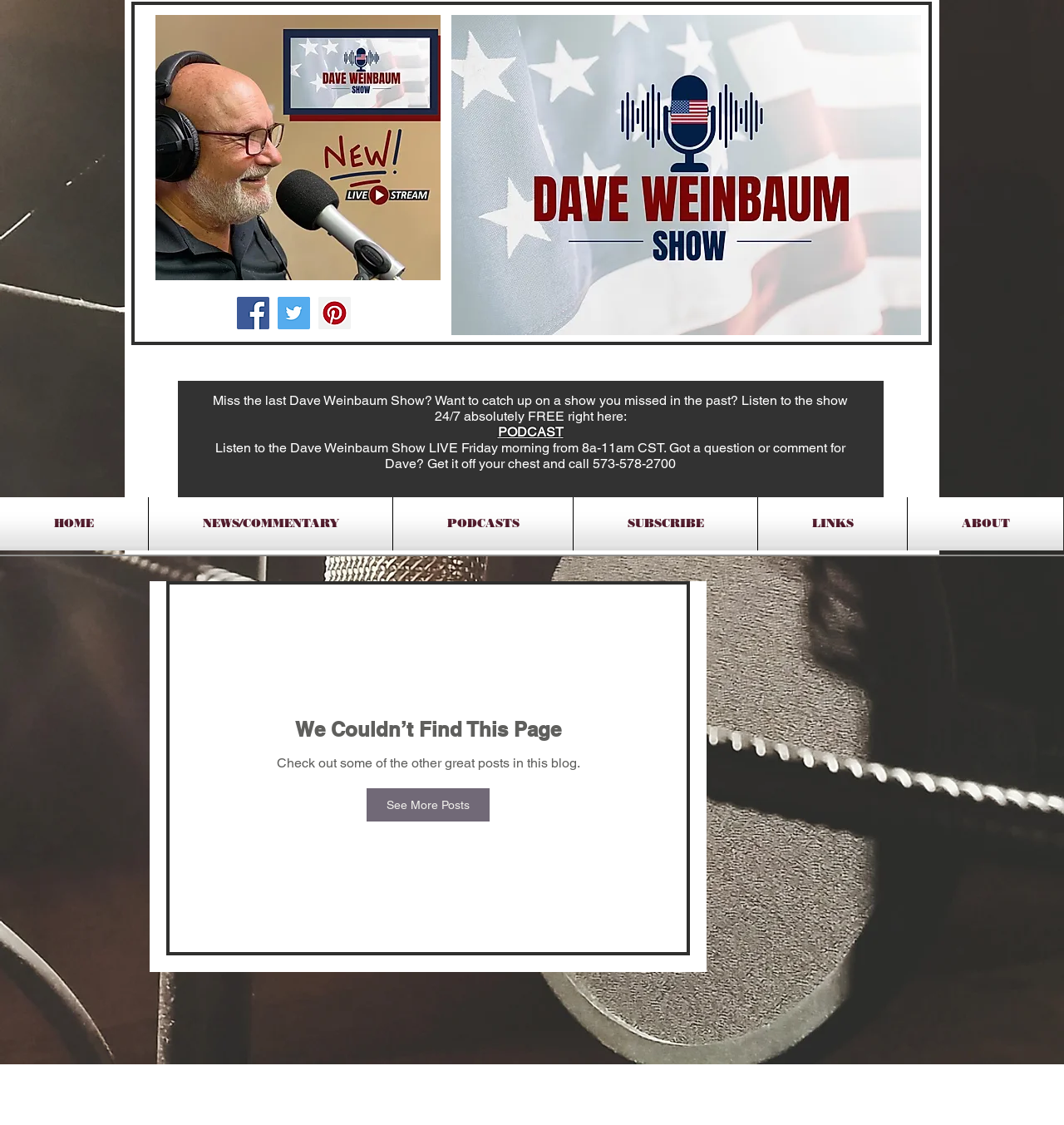Show the bounding box coordinates for the HTML element as described: "SUBSCRIBE".

[0.539, 0.442, 0.712, 0.489]